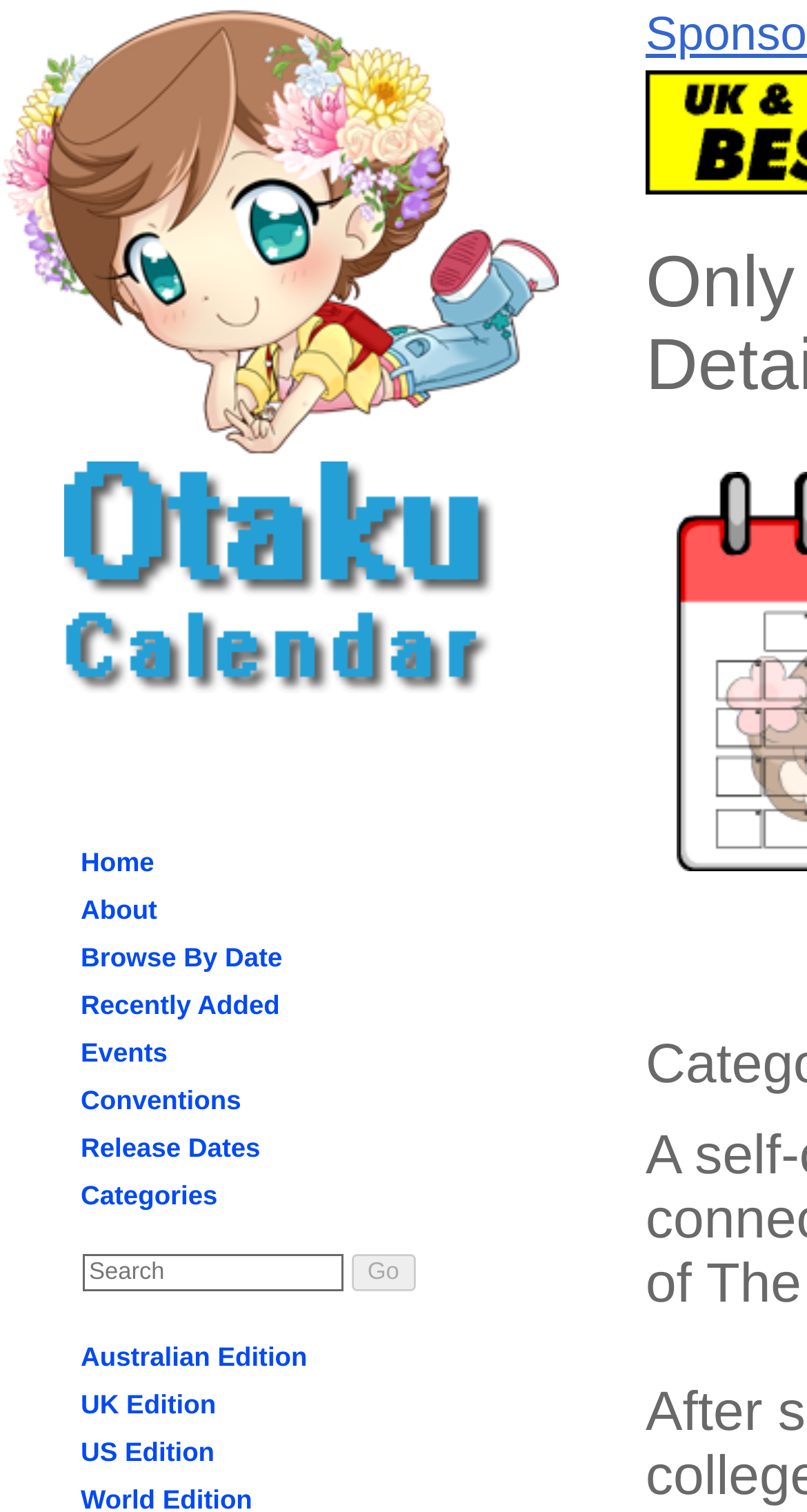Give the bounding box coordinates for the element described by: "Browse By Date".

[0.092, 0.619, 0.358, 0.647]